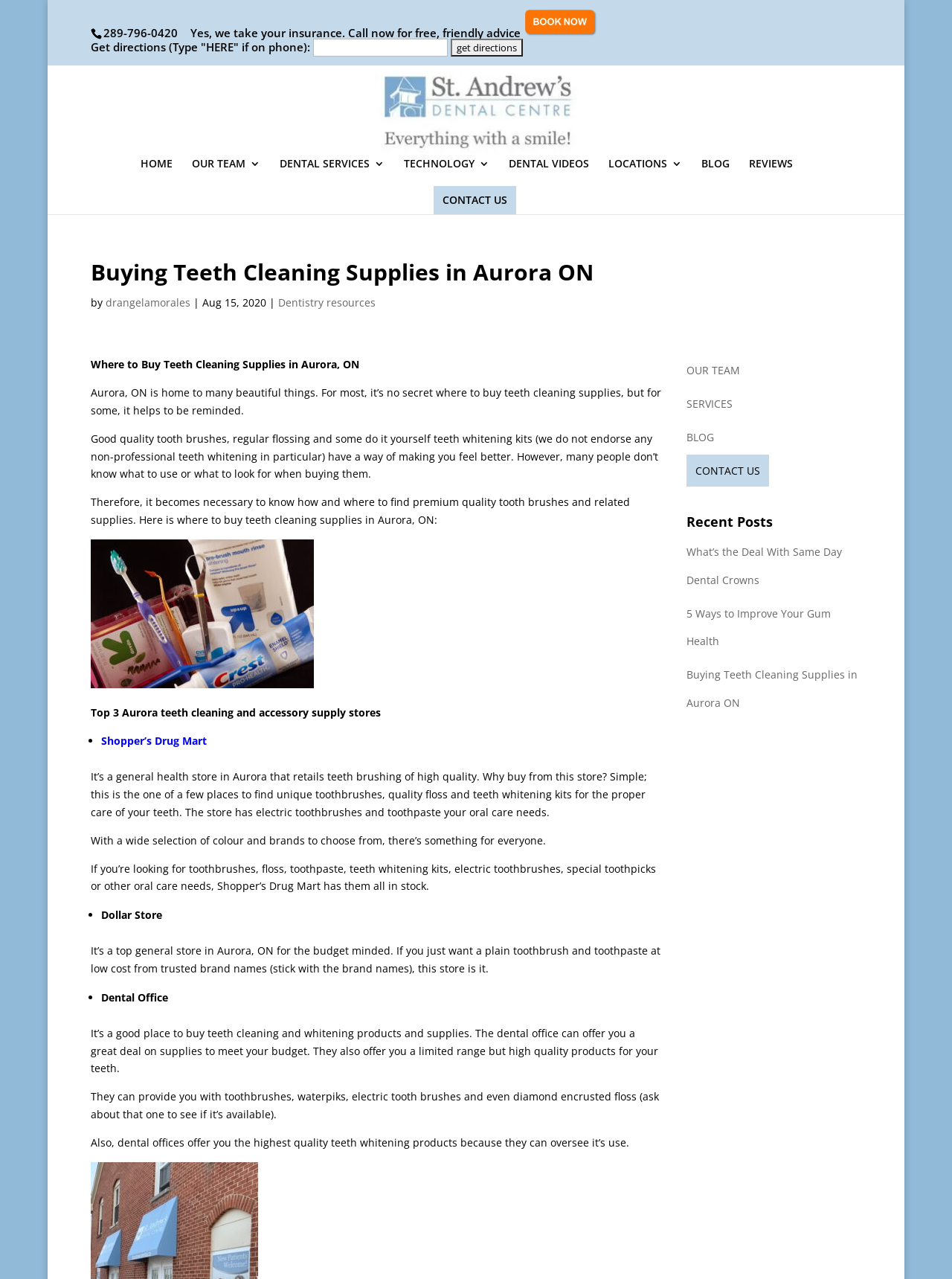Please provide the bounding box coordinates for the element that needs to be clicked to perform the following instruction: "Call the phone number". The coordinates should be given as four float numbers between 0 and 1, i.e., [left, top, right, bottom].

[0.108, 0.02, 0.186, 0.032]